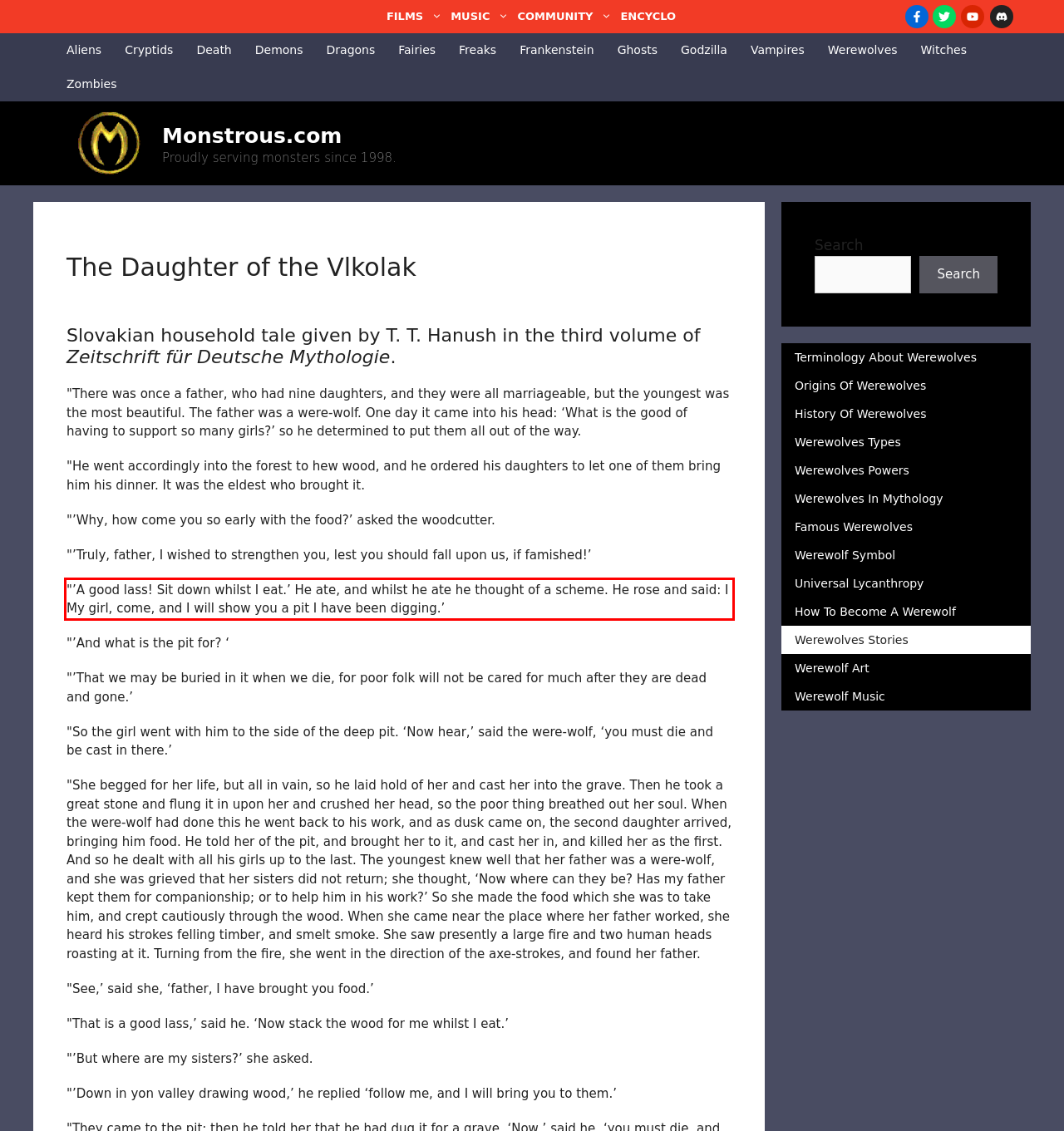Look at the provided screenshot of the webpage and perform OCR on the text within the red bounding box.

"’A good lass! Sit down whilst I eat.’ He ate, and whilst he ate he thought of a scheme. He rose and said: I My girl, come, and I will show you a pit I have been digging.’